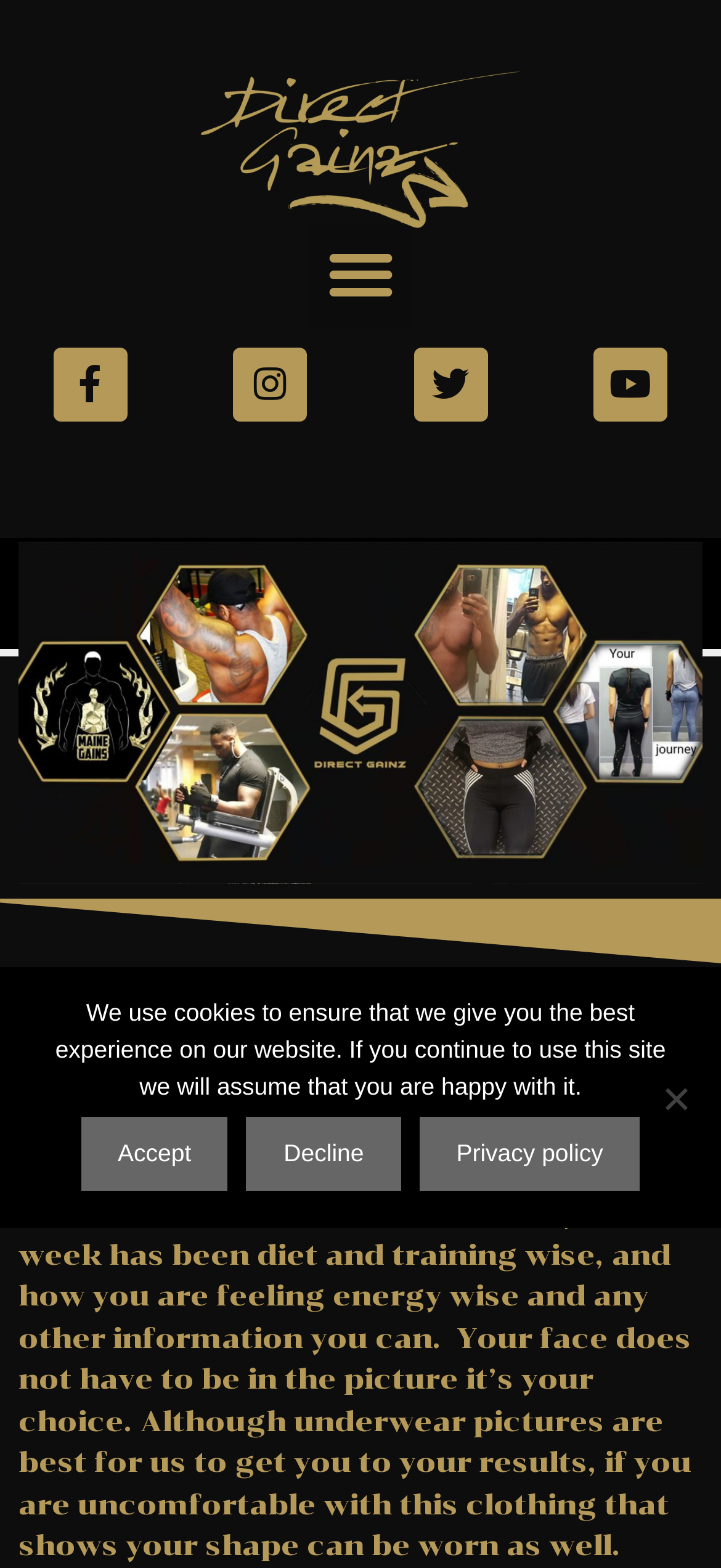Please specify the bounding box coordinates of the element that should be clicked to execute the given instruction: 'Visit Facebook page'. Ensure the coordinates are four float numbers between 0 and 1, expressed as [left, top, right, bottom].

[0.074, 0.221, 0.176, 0.269]